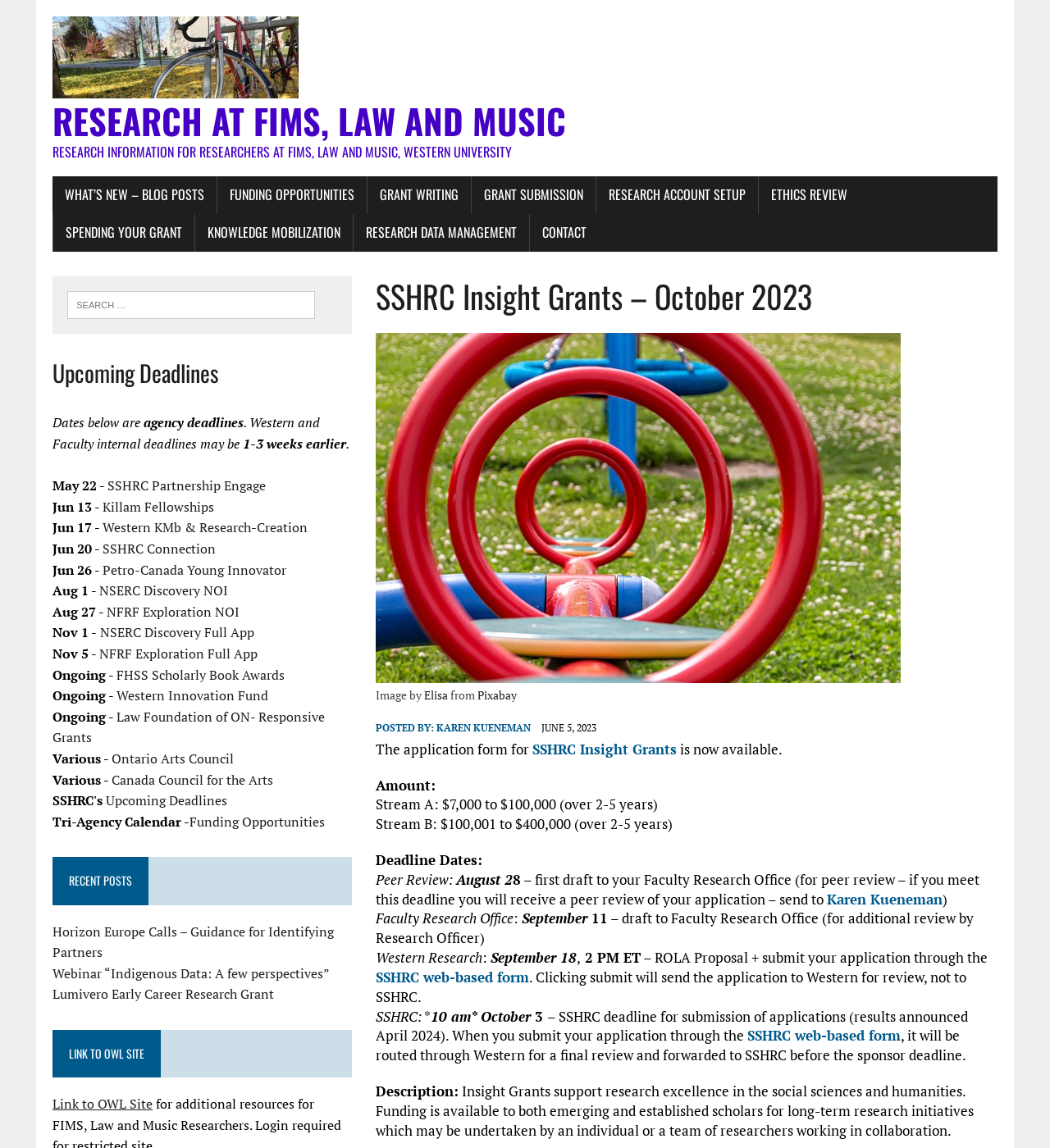Please locate the bounding box coordinates of the region I need to click to follow this instruction: "View the 'WHAT’S NEW – BLOG POSTS' page".

[0.05, 0.154, 0.206, 0.186]